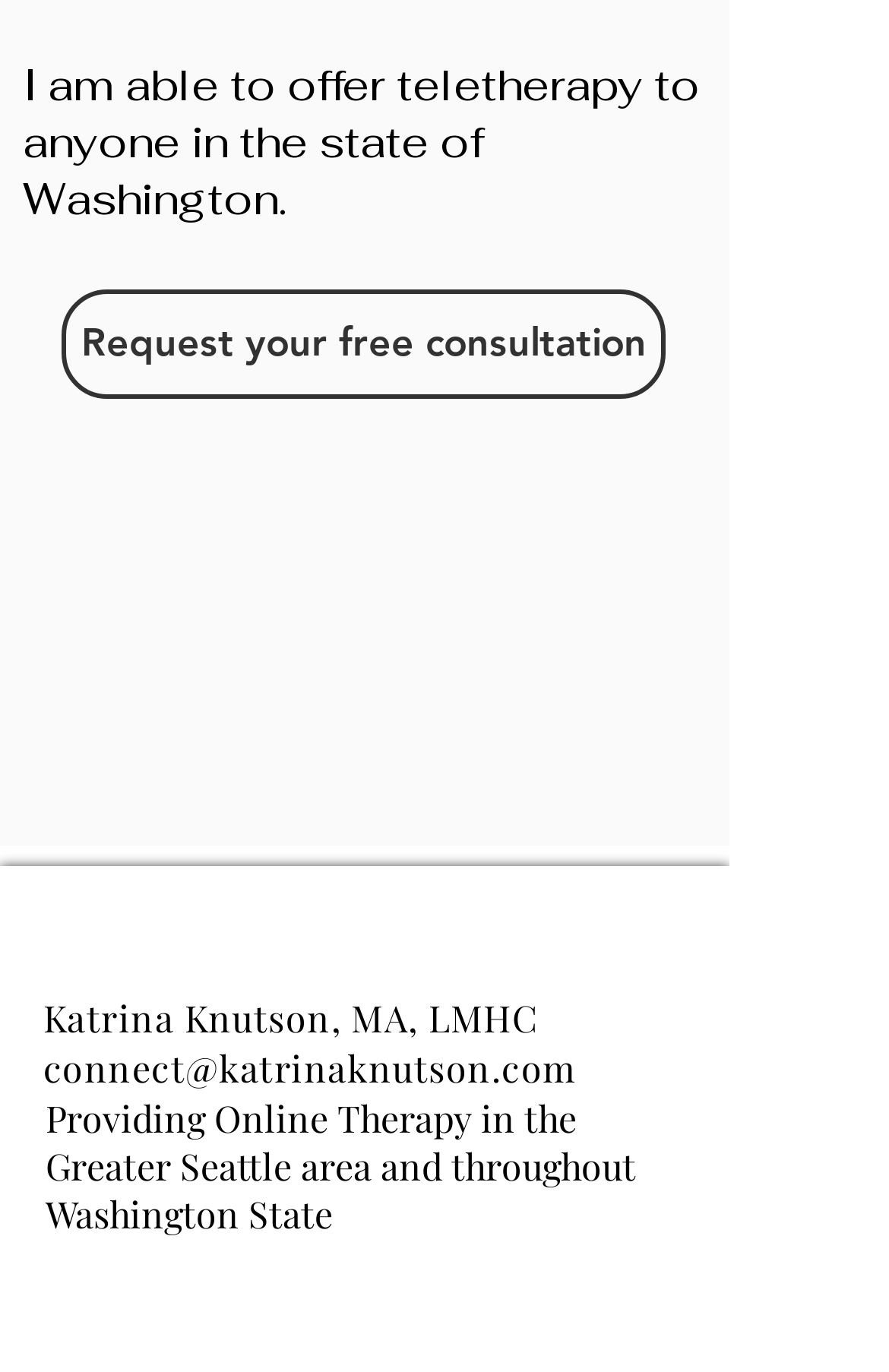Provide the bounding box coordinates, formatted as (top-left x, top-left y, bottom-right x, bottom-right y), with all values being floating point numbers between 0 and 1. Identify the bounding box of the UI element that matches the description: connect@katrinaknutson.com

[0.049, 0.761, 0.647, 0.796]